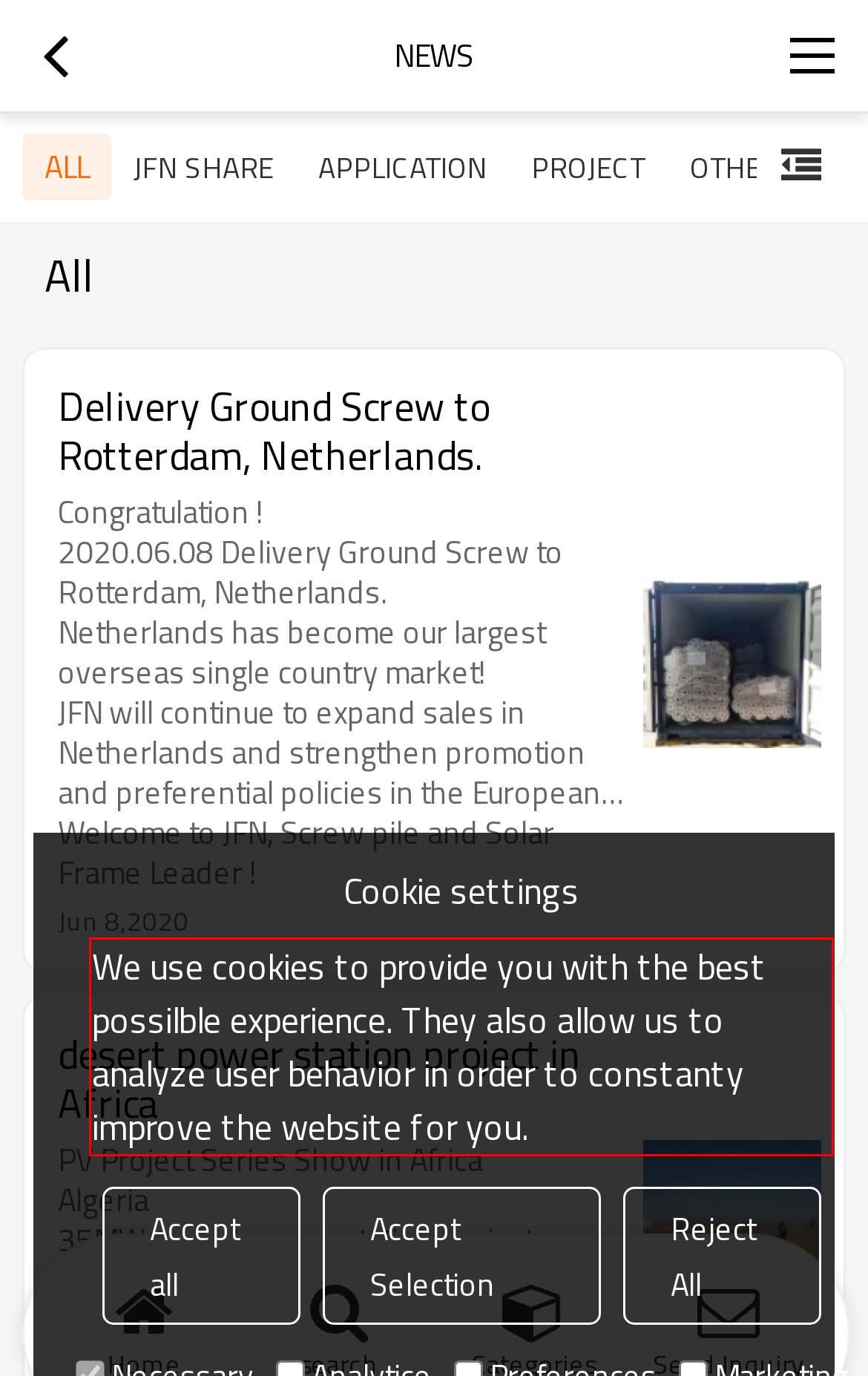You have a screenshot of a webpage with a red bounding box. Use OCR to generate the text contained within this red rectangle.

We use cookies to provide you with the best possilble experience. They also allow us to analyze user behavior in order to constanty improve the website for you.